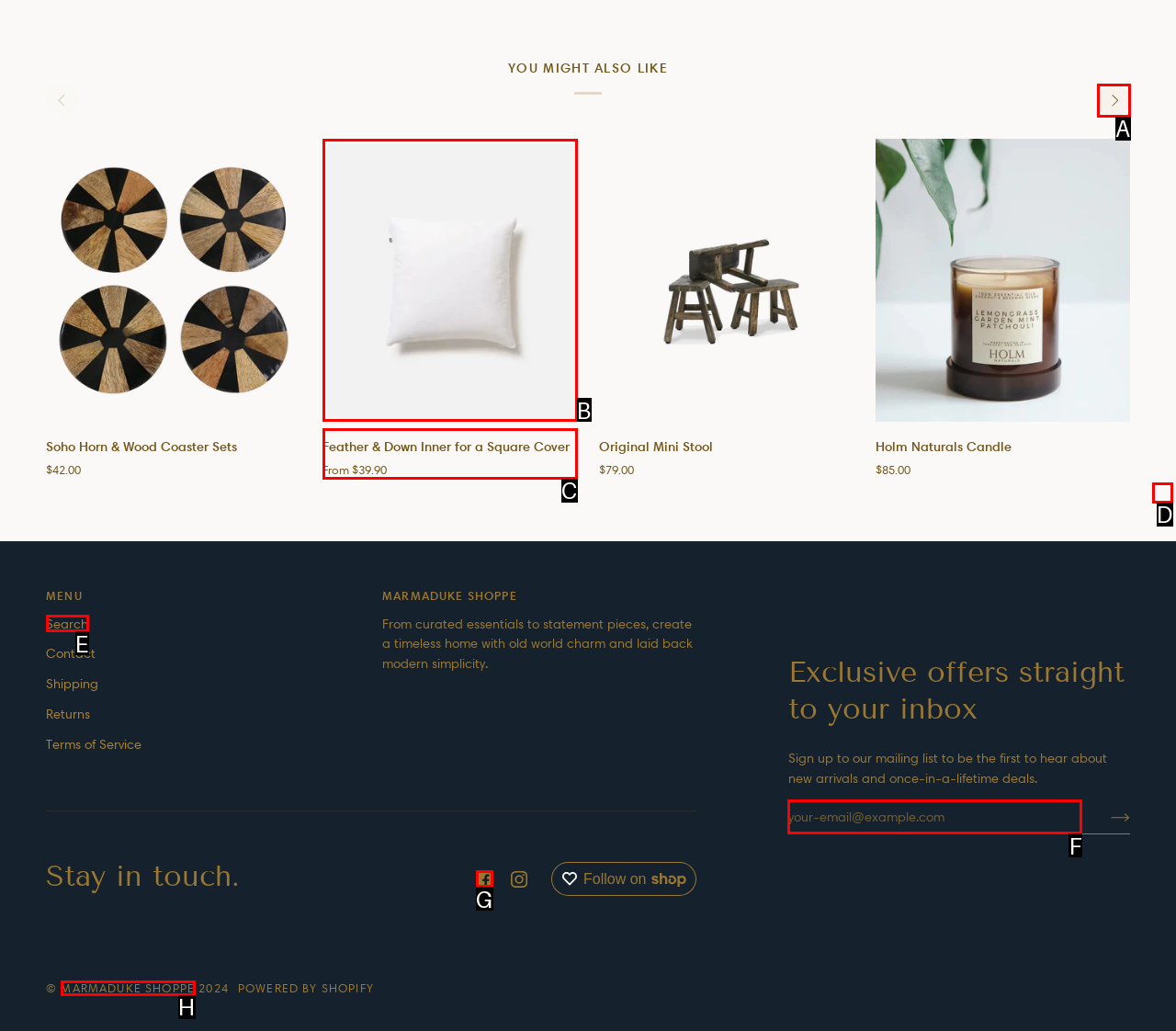Tell me which letter corresponds to the UI element that should be clicked to fulfill this instruction: Sign up to the mailing list
Answer using the letter of the chosen option directly.

F